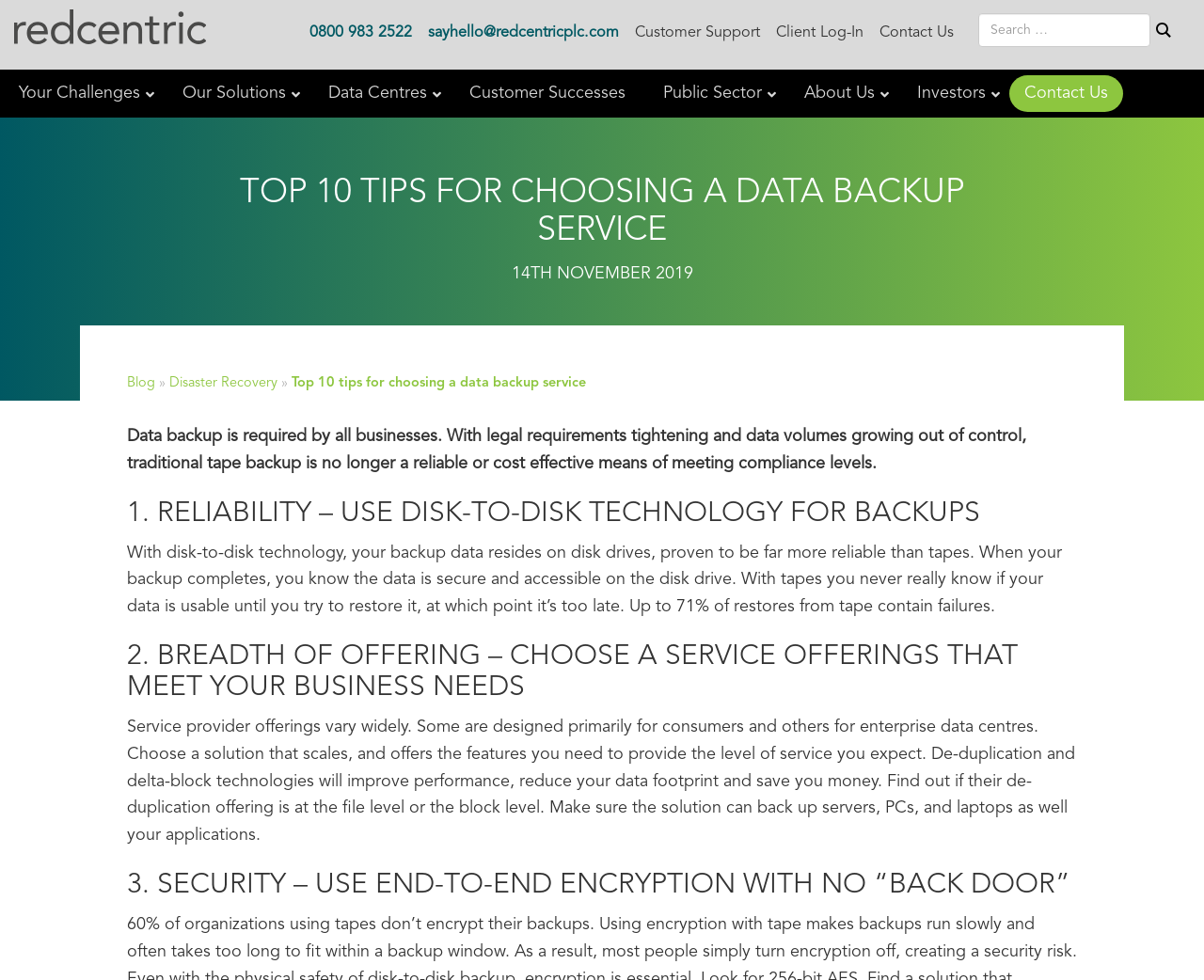Determine the coordinates of the bounding box that should be clicked to complete the instruction: "Contact customer support". The coordinates should be represented by four float numbers between 0 and 1: [left, top, right, bottom].

[0.527, 0.026, 0.631, 0.041]